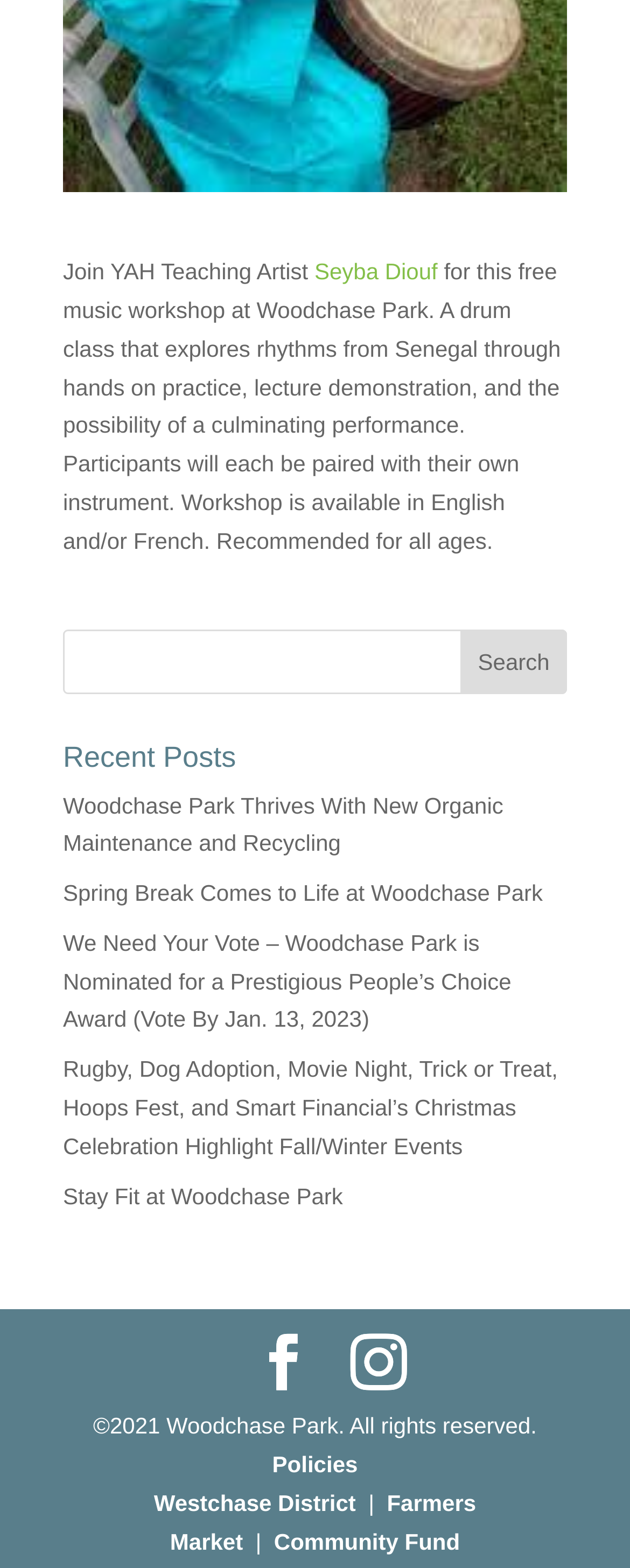Using the webpage screenshot, locate the HTML element that fits the following description and provide its bounding box: "Facebook".

[0.405, 0.851, 0.495, 0.887]